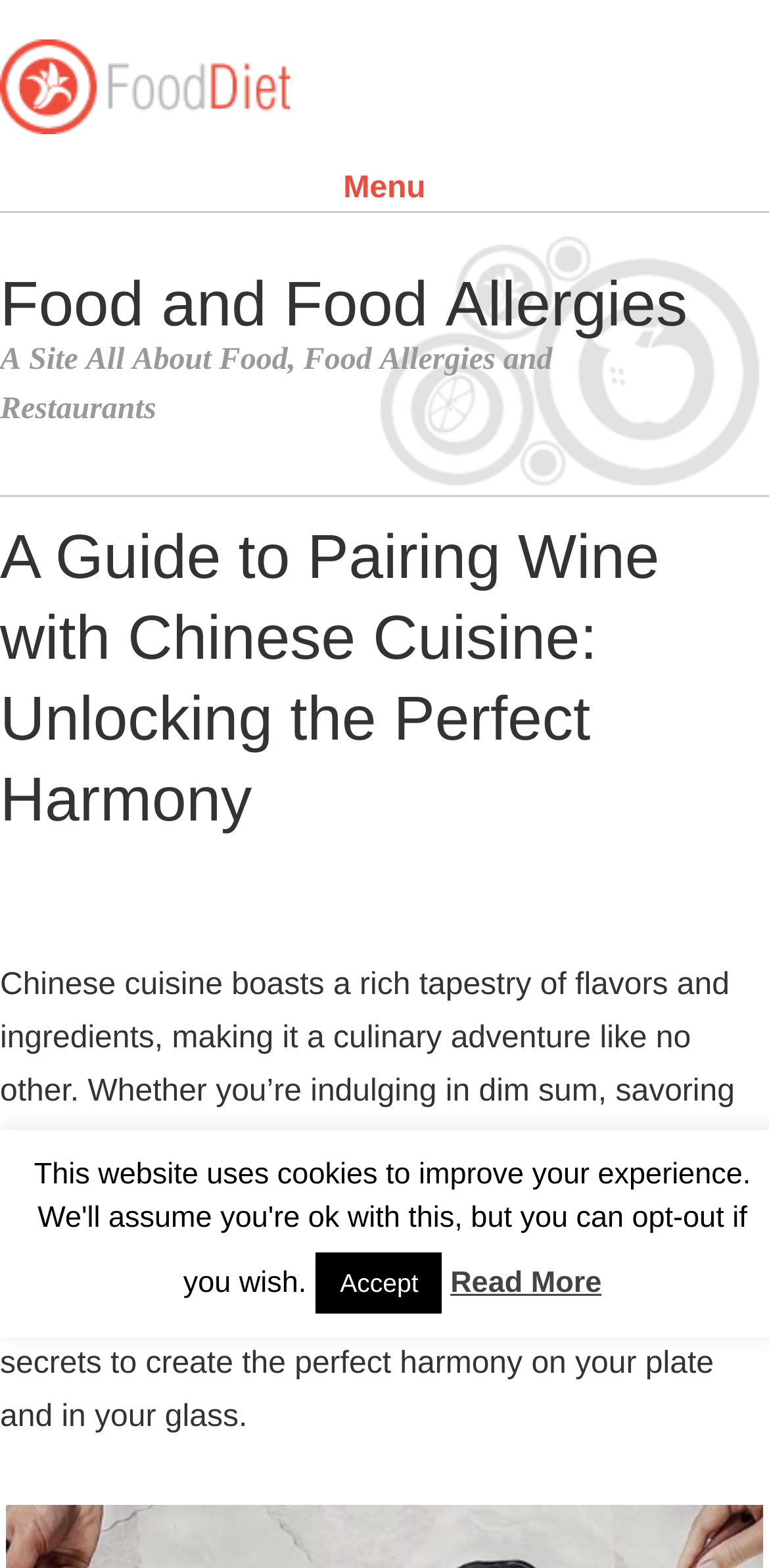Please give a succinct answer to the question in one word or phrase:
What type of cuisine is being discussed?

Chinese cuisine